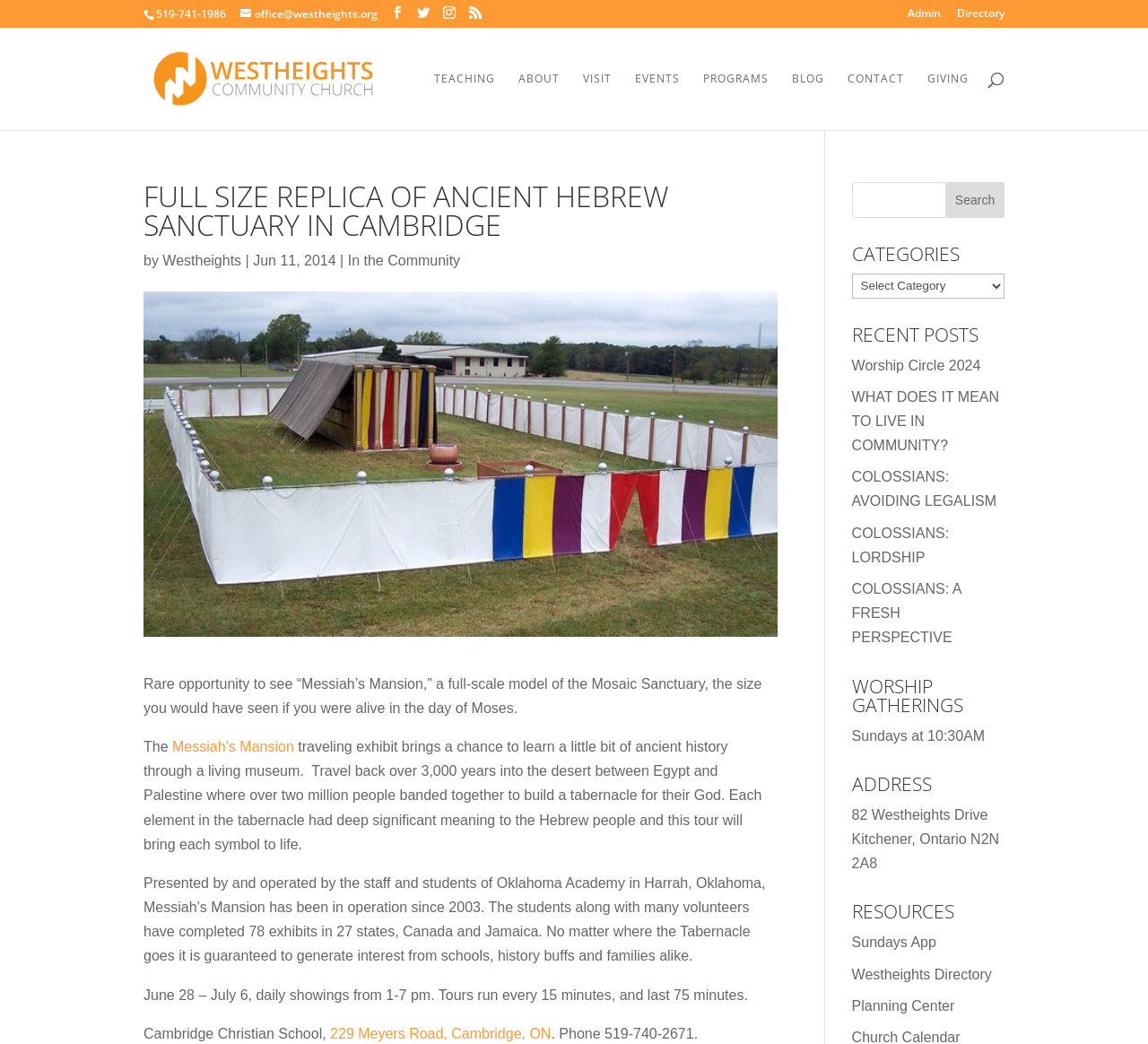Locate the bounding box coordinates of the clickable region to complete the following instruction: "Visit the ABOUT page."

[0.452, 0.07, 0.488, 0.125]